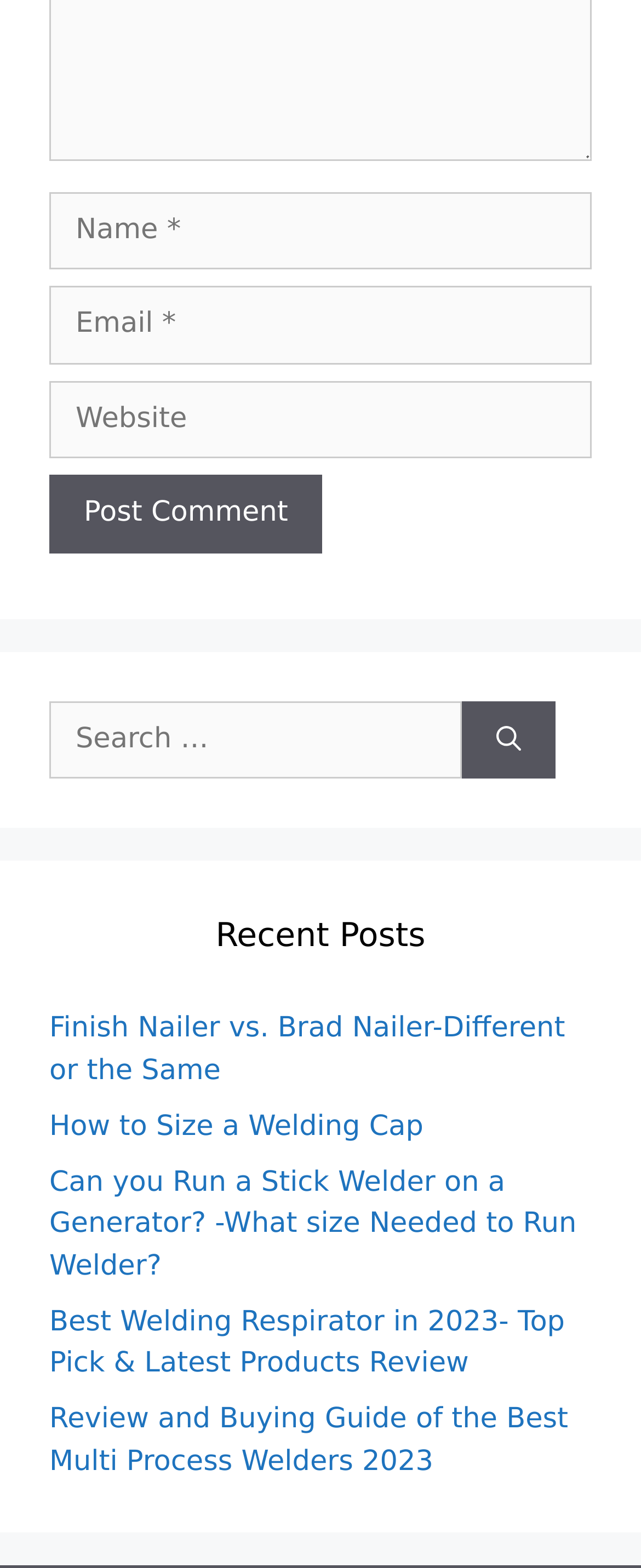Answer with a single word or phrase: 
What is the function of the search box?

Search posts